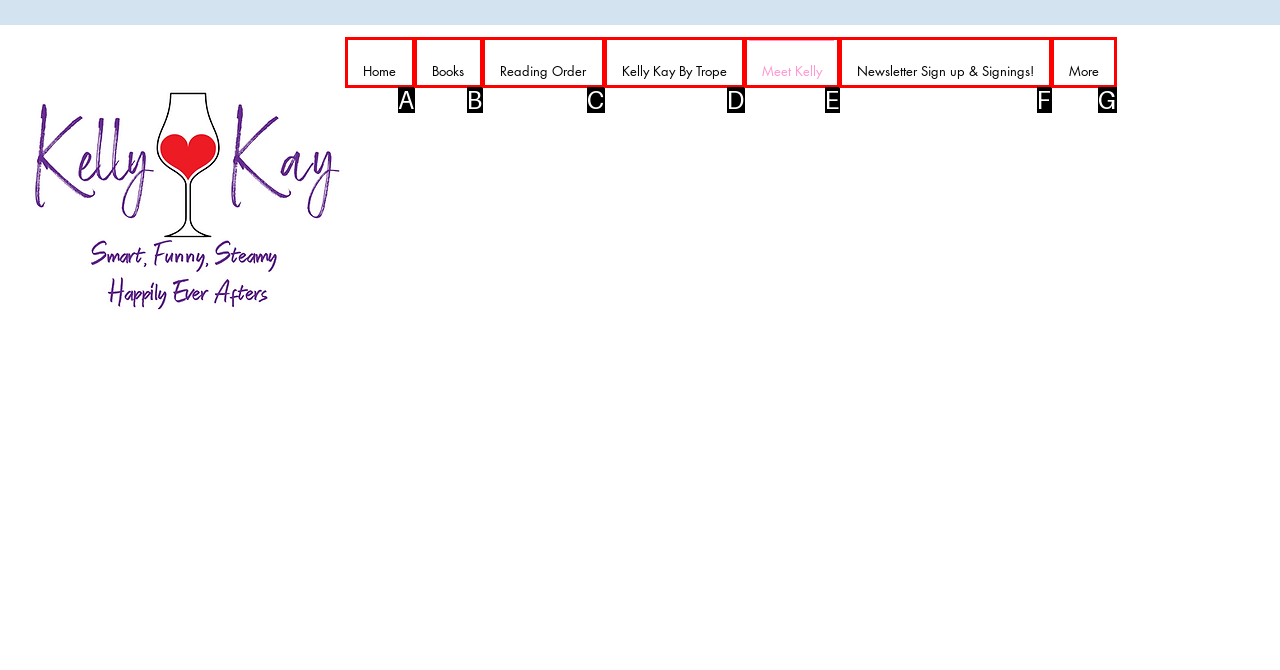Choose the option that best matches the description: Books
Indicate the letter of the matching option directly.

B